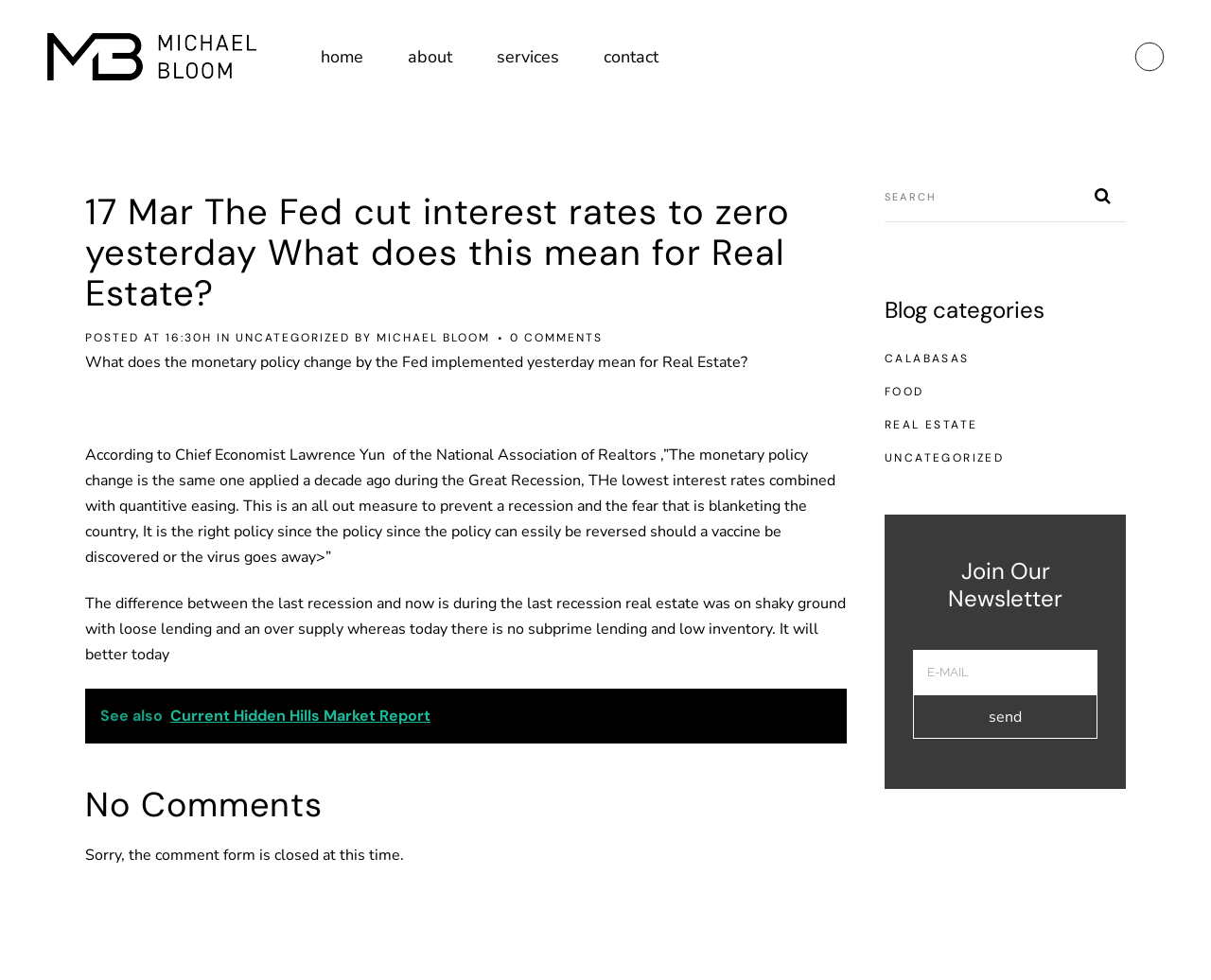Answer the question in a single word or phrase:
What is the function of the 'Join Our Newsletter' section?

To subscribe to the newsletter